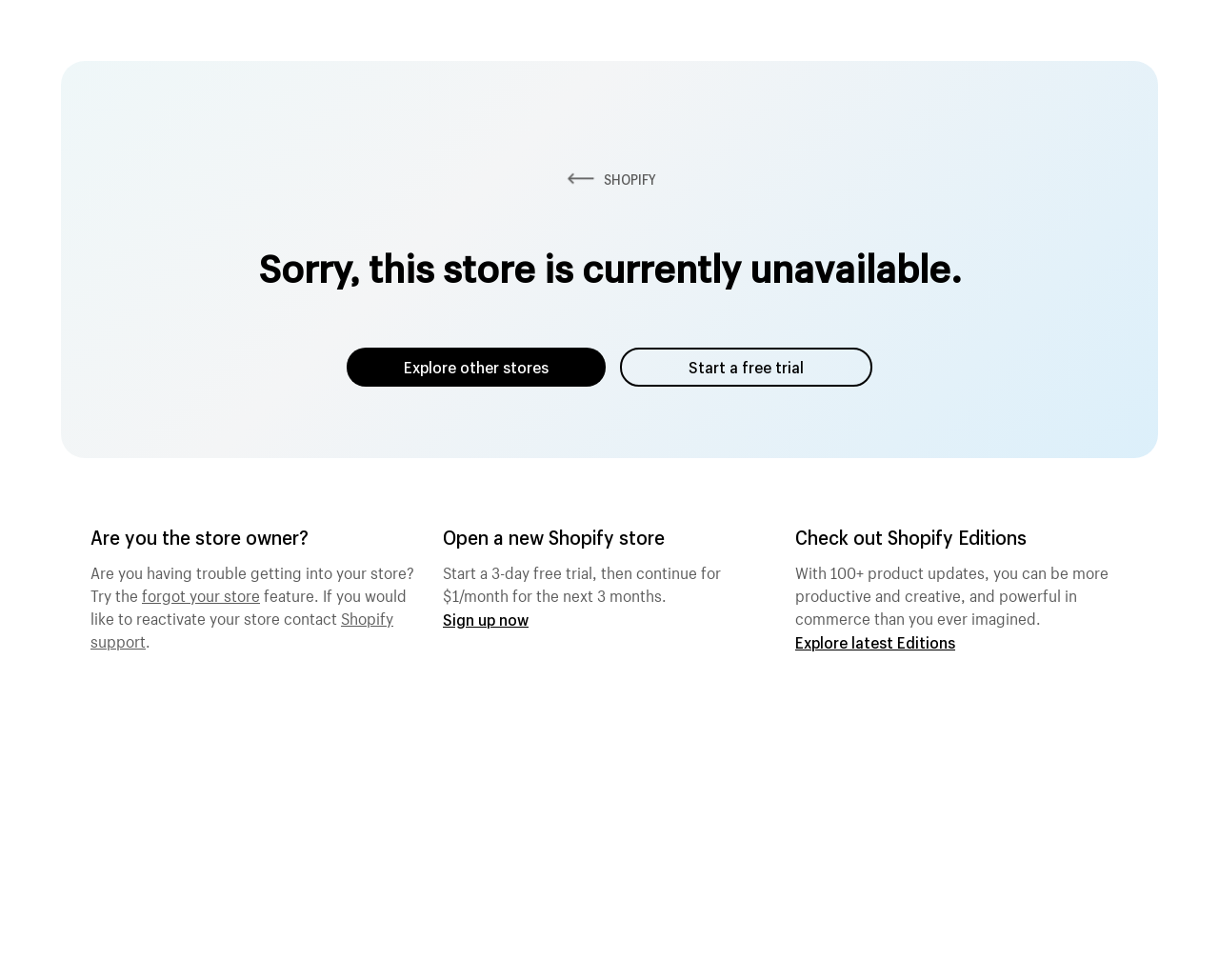Respond with a single word or phrase:
What is the cost of Shopify after the trial period?

$1/month